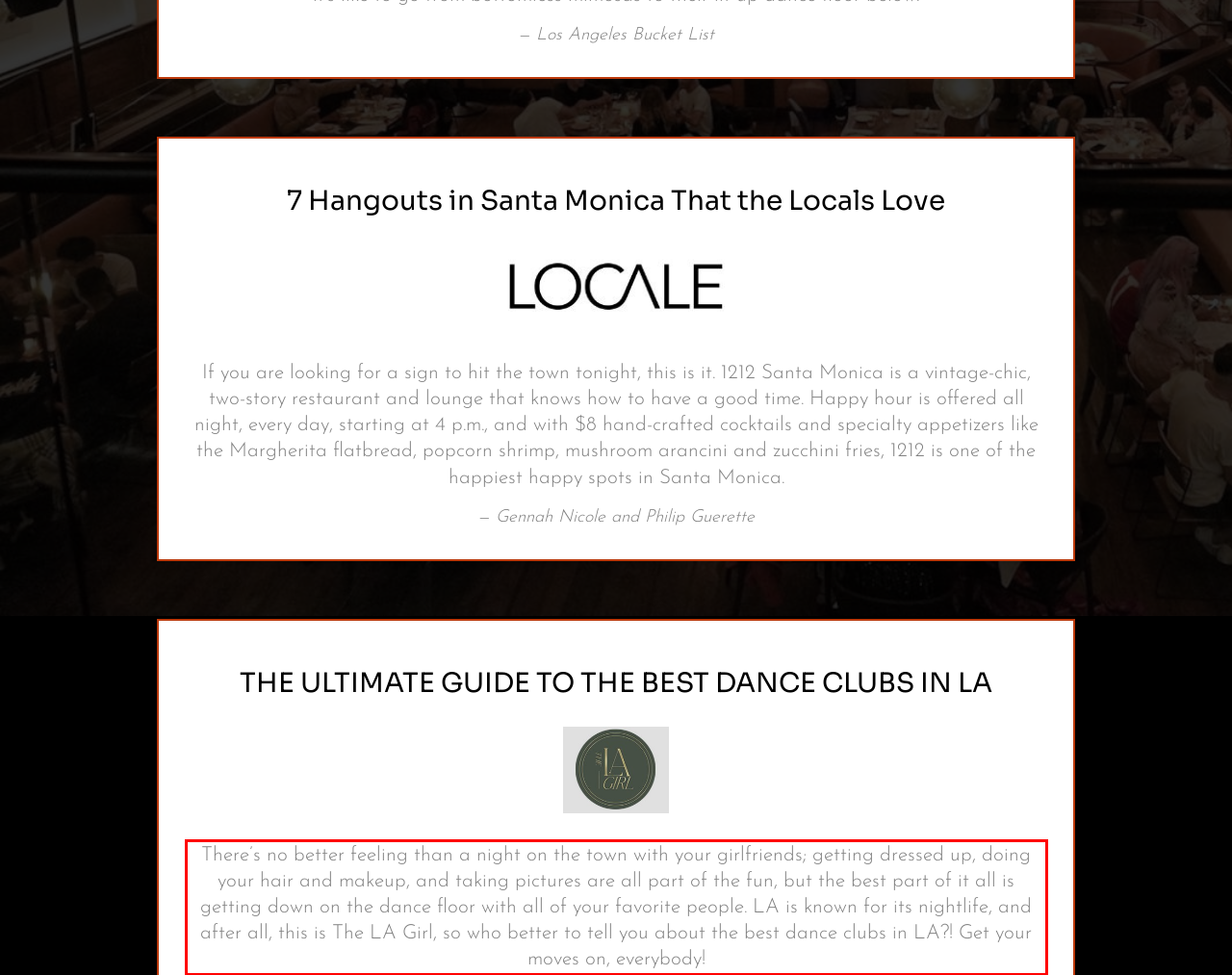Analyze the screenshot of the webpage and extract the text from the UI element that is inside the red bounding box.

There’s no better feeling than a night on the town with your girlfriends; getting dressed up, doing your hair and makeup, and taking pictures are all part of the fun, but the best part of it all is getting down on the dance floor with all of your favorite people. LA is known for its nightlife, and after all, this is The LA Girl, so who better to tell you about the best dance clubs in LA?! Get your moves on, everybody!